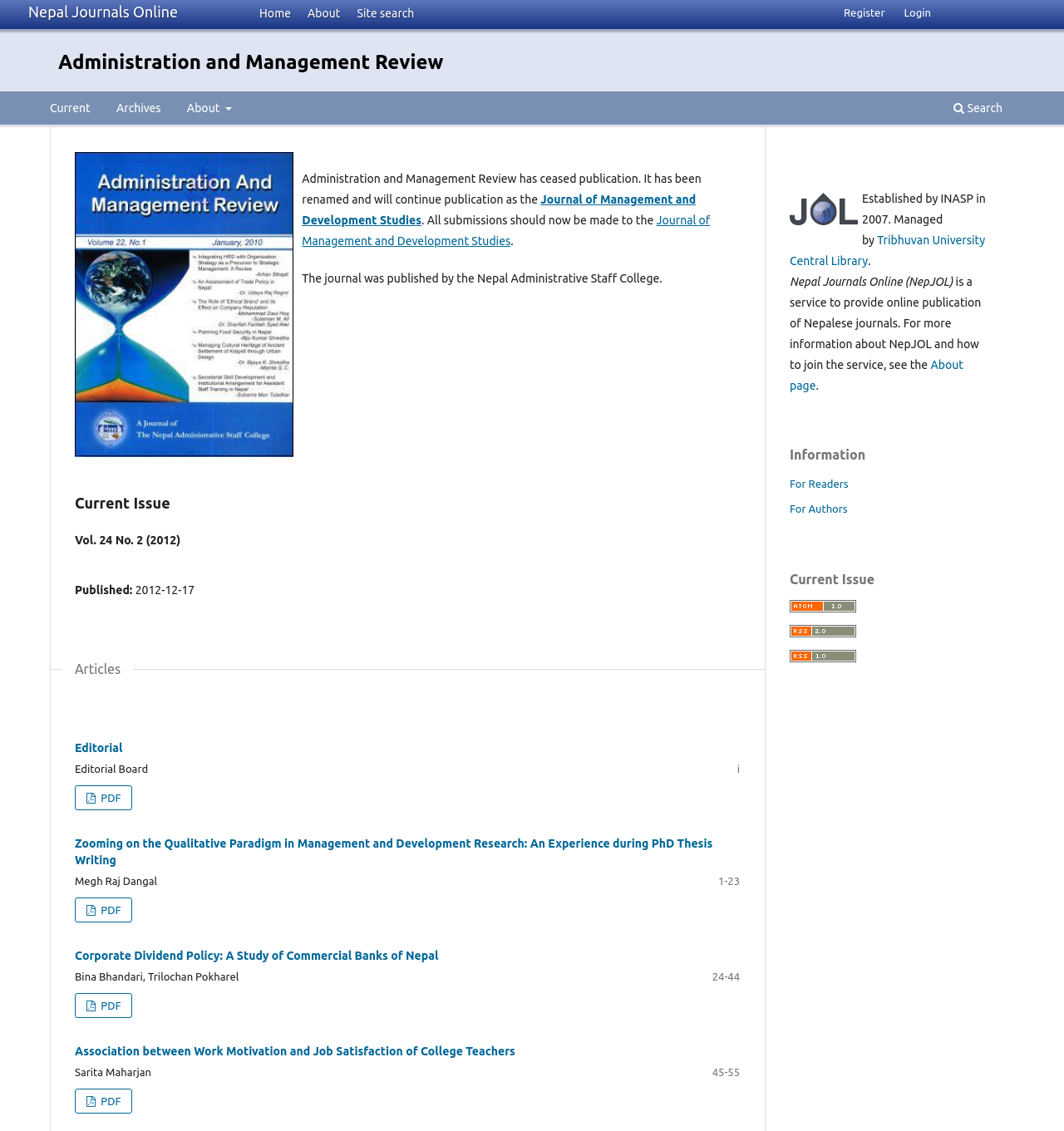Respond with a single word or phrase to the following question: How many links are under the 'Site Navigation' section?

5